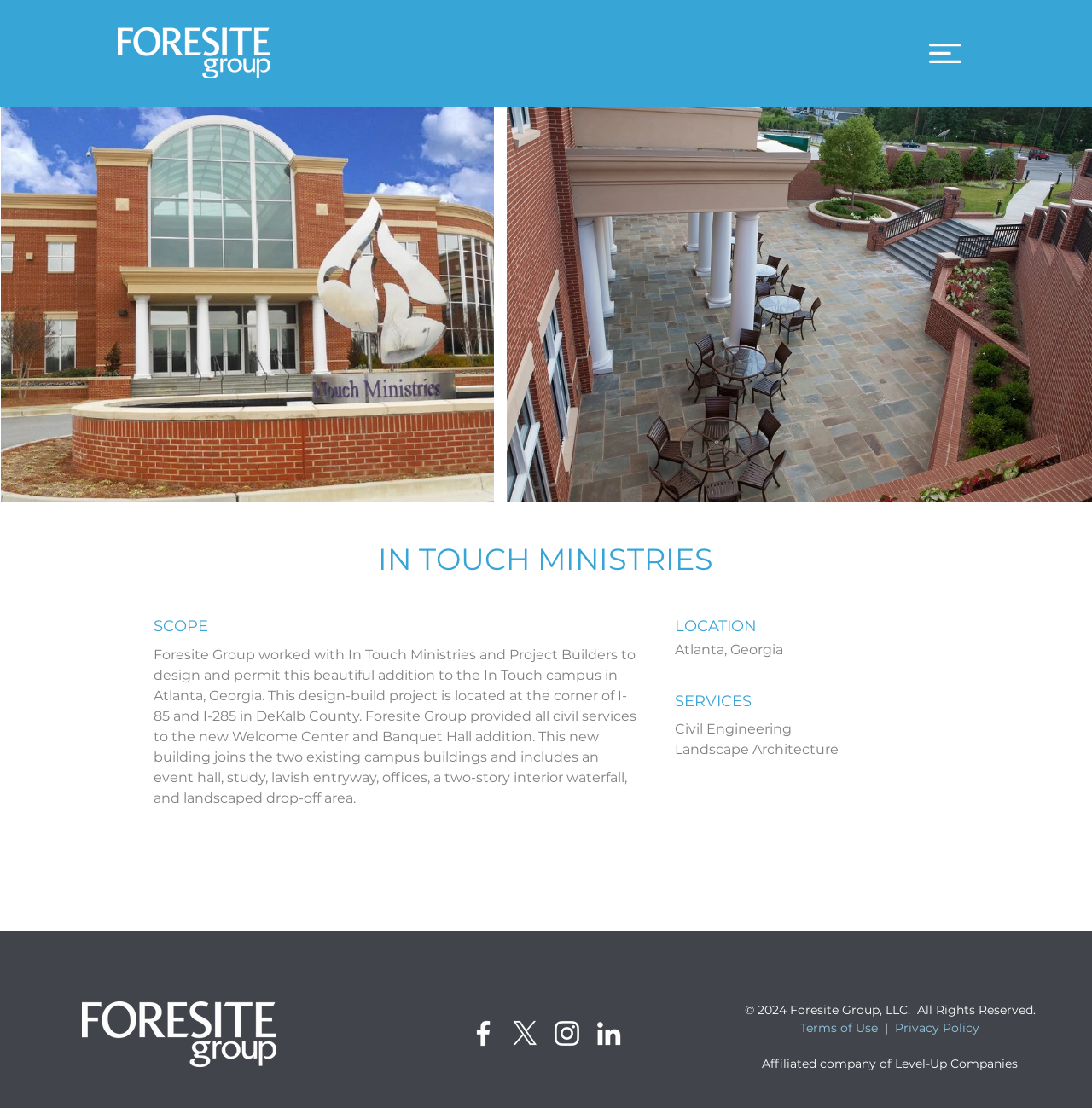Locate the bounding box coordinates for the element described below: "aria-label="Instagram"". The coordinates must be four float values between 0 and 1, formatted as [left, top, right, bottom].

[0.504, 0.918, 0.534, 0.948]